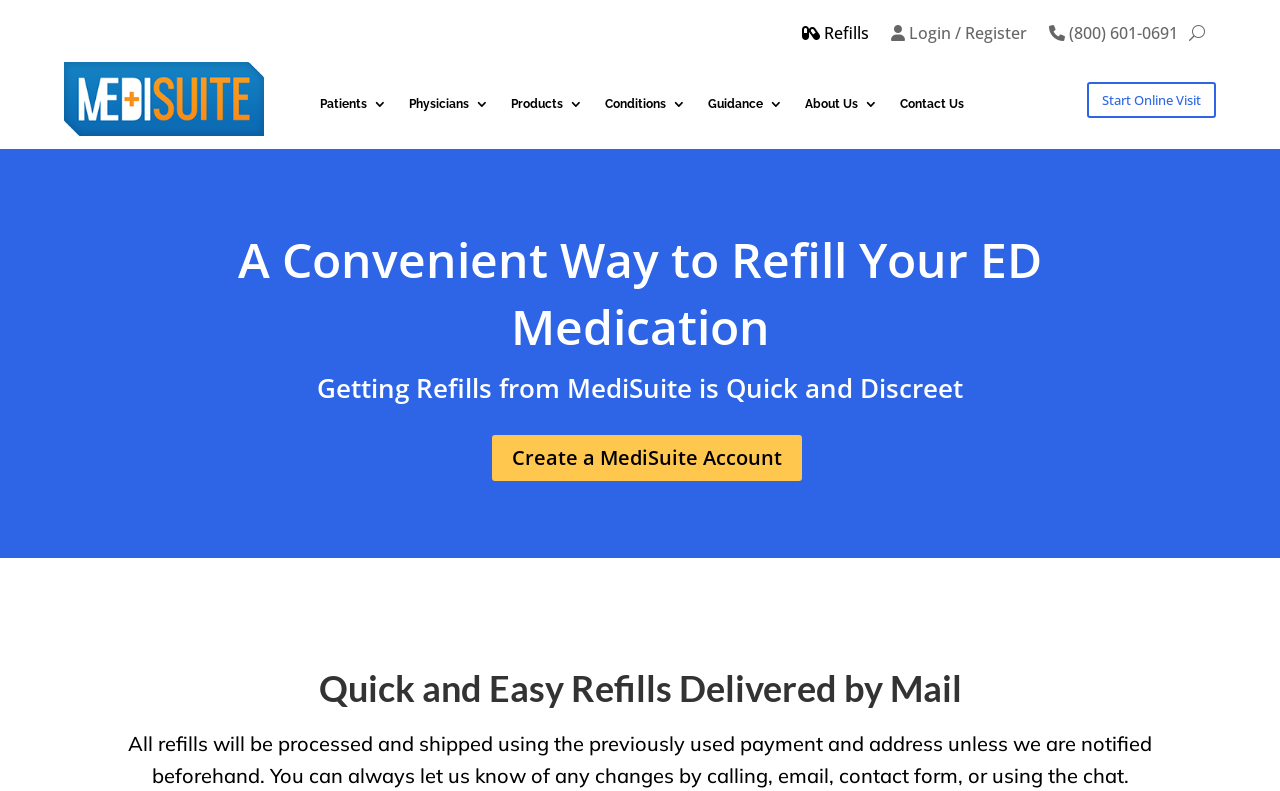Identify the bounding box coordinates for the UI element described by the following text: "Login / Register". Provide the coordinates as four float numbers between 0 and 1, in the format [left, top, right, bottom].

[0.696, 0.021, 0.802, 0.052]